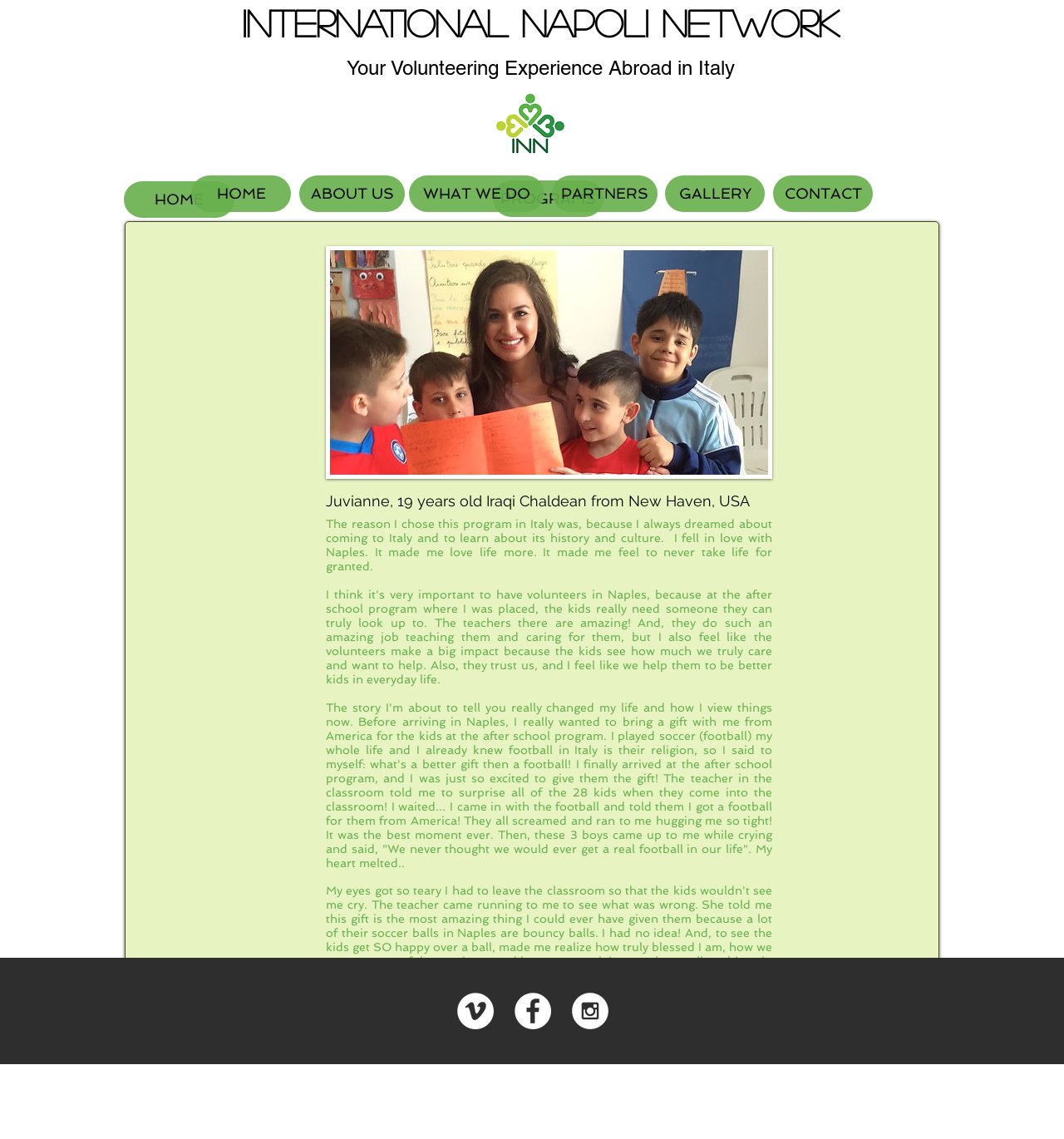Locate the bounding box coordinates of the area that needs to be clicked to fulfill the following instruction: "Click the HOME link". The coordinates should be in the format of four float numbers between 0 and 1, namely [left, top, right, bottom].

[0.116, 0.159, 0.22, 0.191]